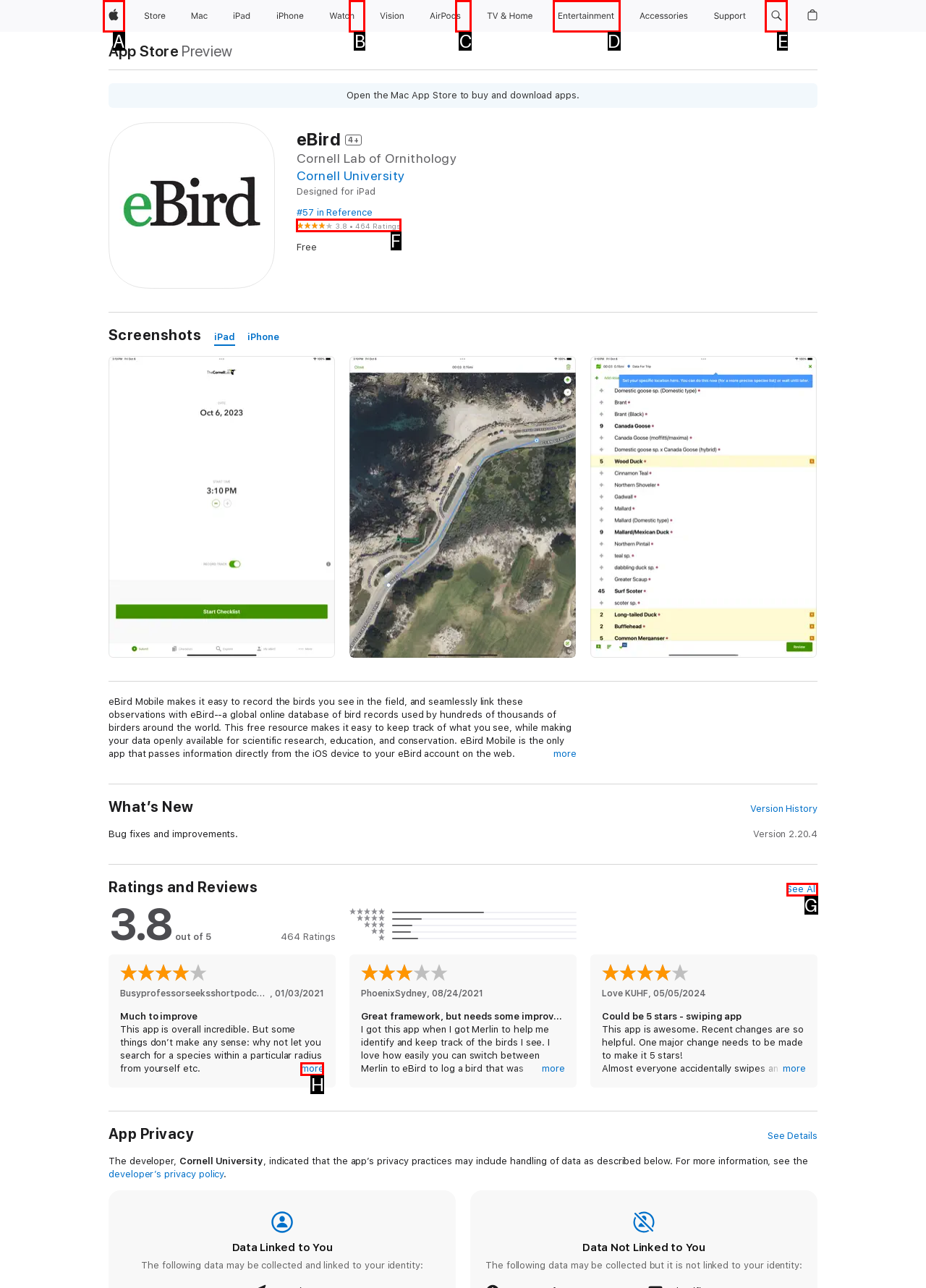Choose the HTML element that should be clicked to achieve this task: Check ratings and reviews
Respond with the letter of the correct choice.

F